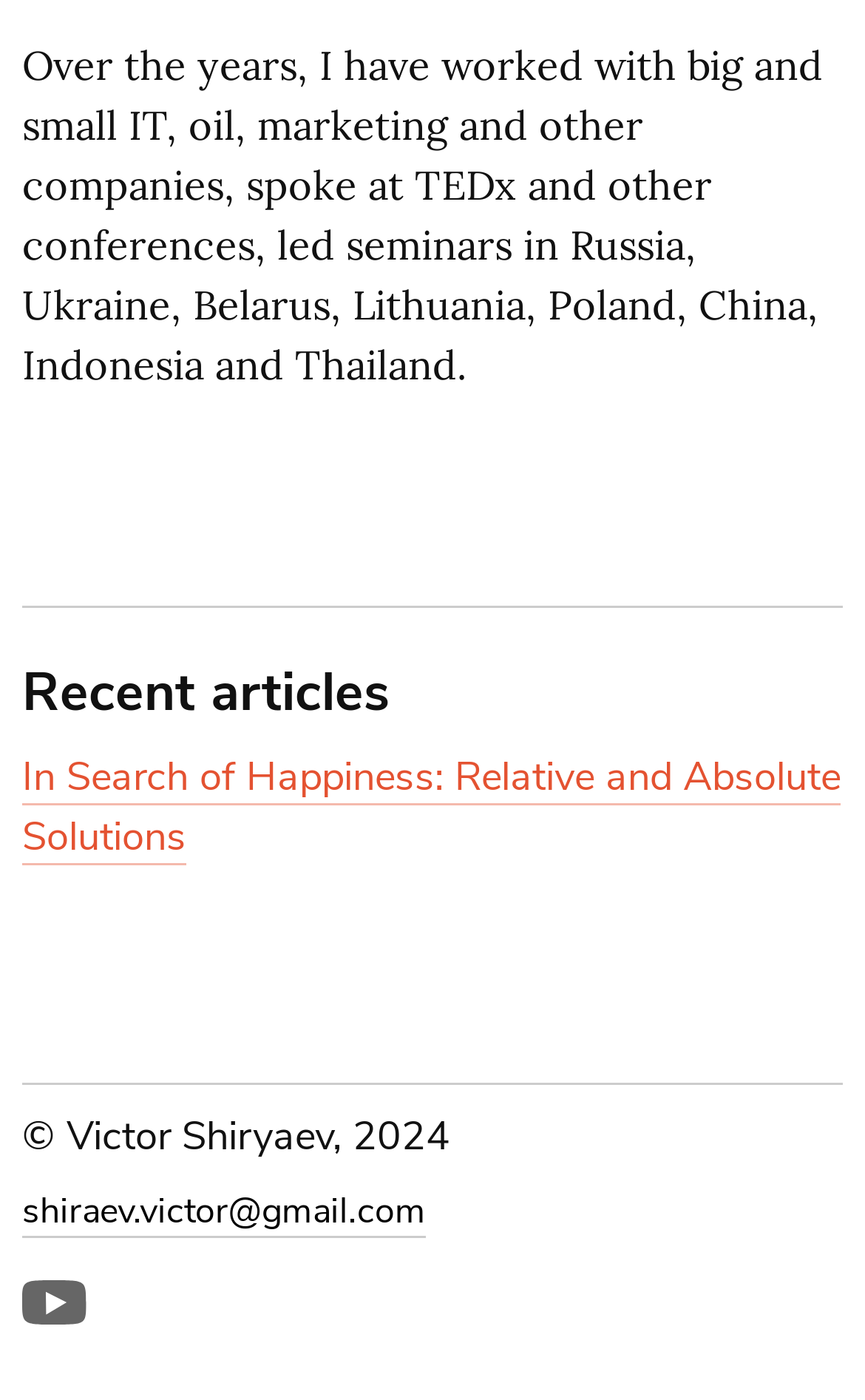Locate the bounding box of the UI element defined by this description: "shiraev.victor@gmail.com". The coordinates should be given as four float numbers between 0 and 1, formatted as [left, top, right, bottom].

[0.026, 0.848, 0.492, 0.884]